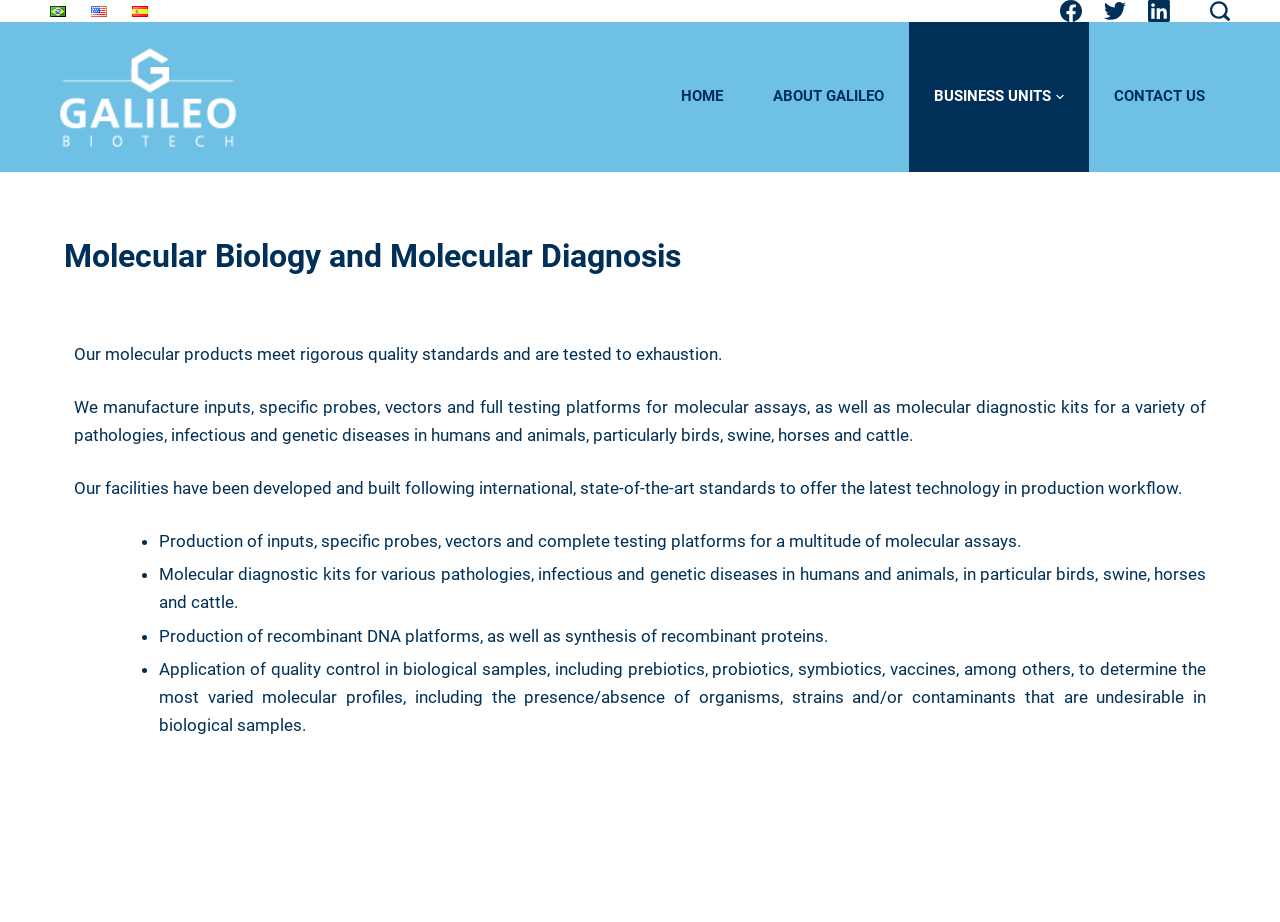Determine the bounding box coordinates of the element that should be clicked to execute the following command: "Go to HOME".

[0.512, 0.024, 0.584, 0.187]